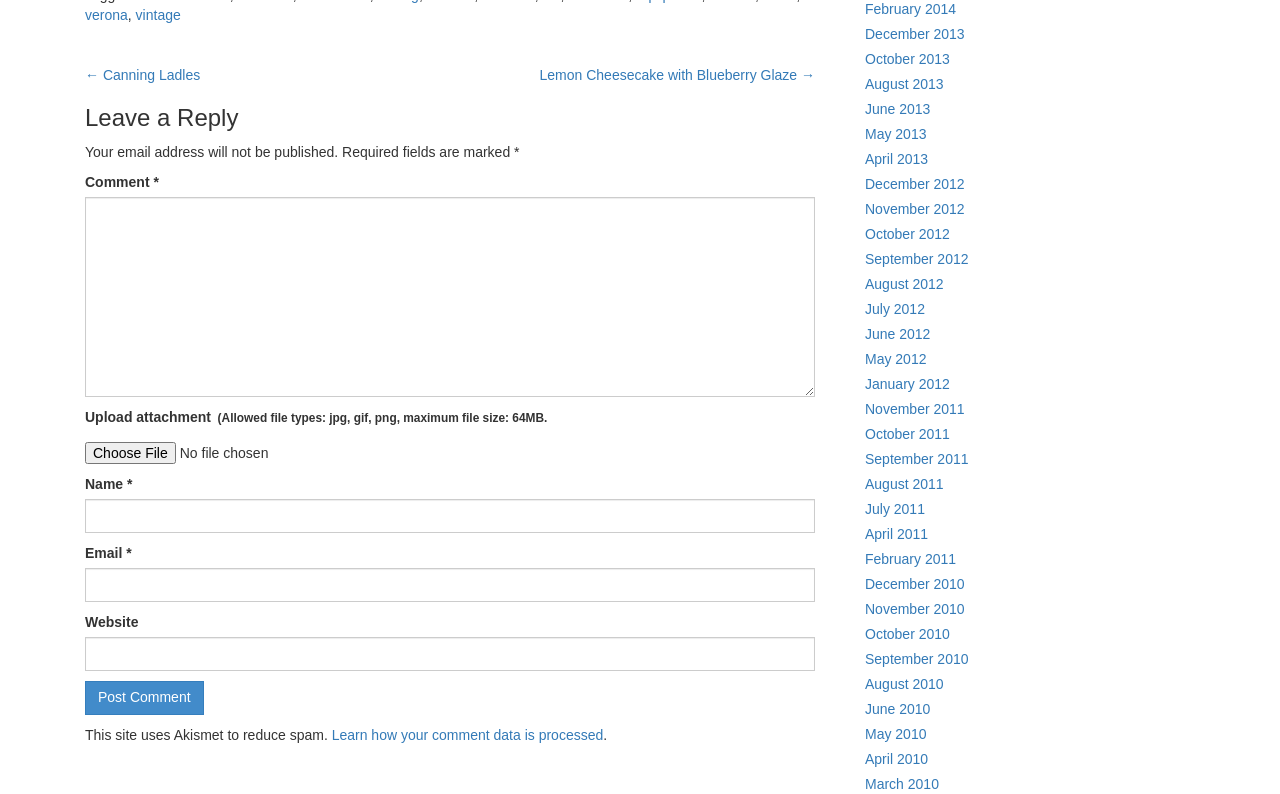Look at the image and write a detailed answer to the question: 
What is the purpose of the 'Upload attachment' button?

The 'Upload attachment' button is located below the comment text box and has a description stating the allowed file types and maximum file size. This suggests that the button is intended for users to upload a file, likely related to their comment.